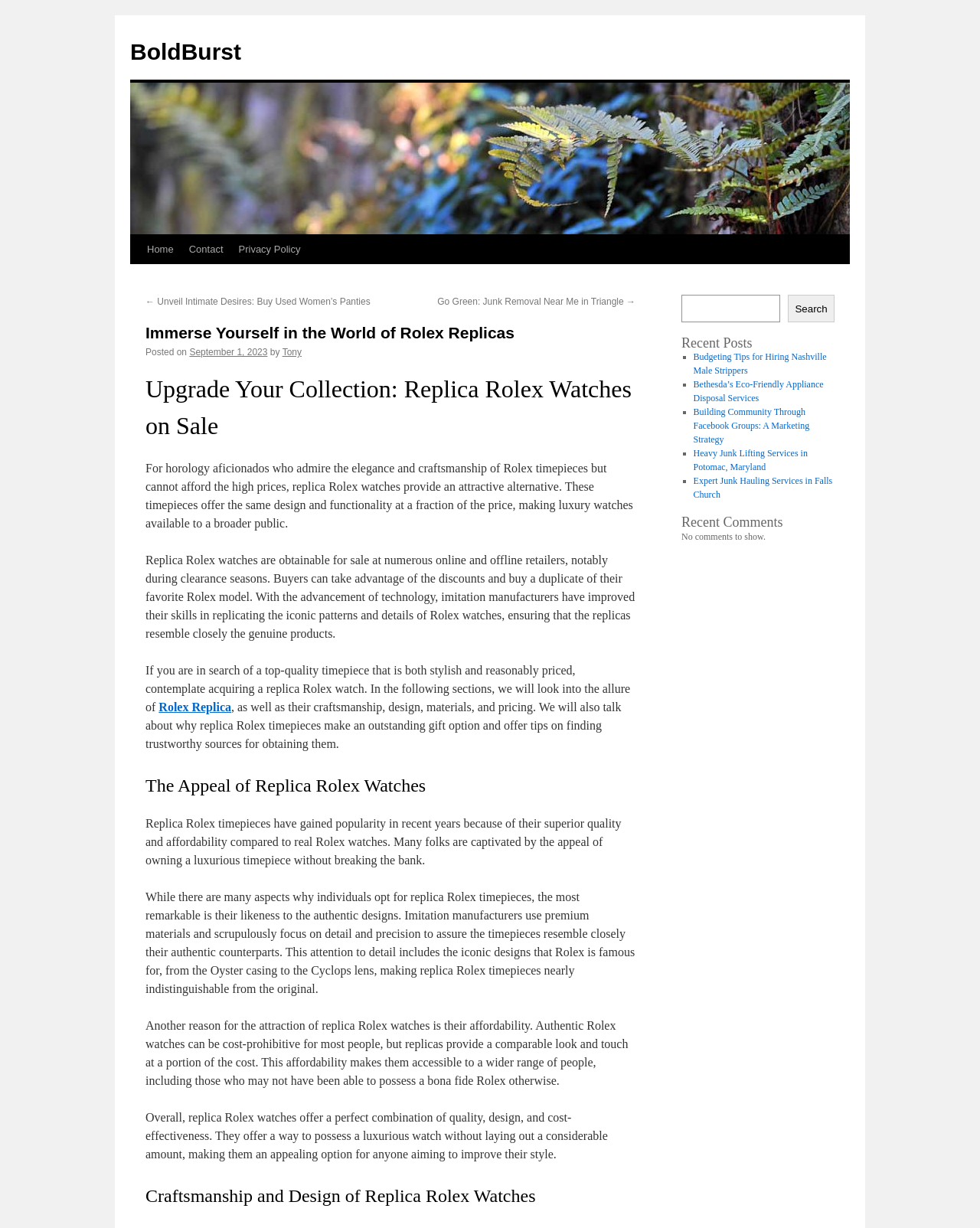Can you pinpoint the bounding box coordinates for the clickable element required for this instruction: "Read the 'The Appeal of Replica Rolex Watches' section"? The coordinates should be four float numbers between 0 and 1, i.e., [left, top, right, bottom].

[0.148, 0.629, 0.648, 0.651]